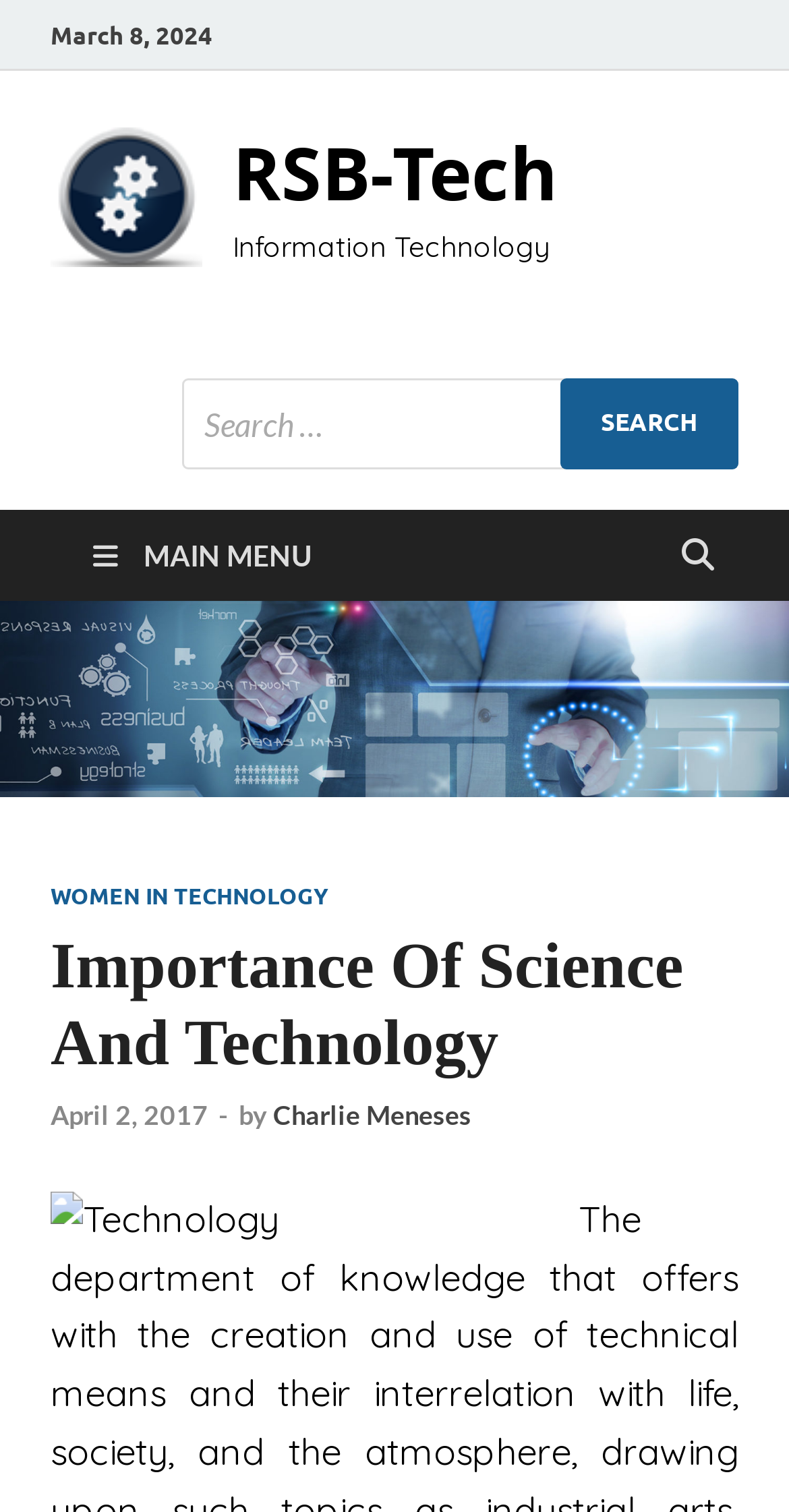Answer this question in one word or a short phrase: What is the name of the author of the latest article?

Charlie Meneses